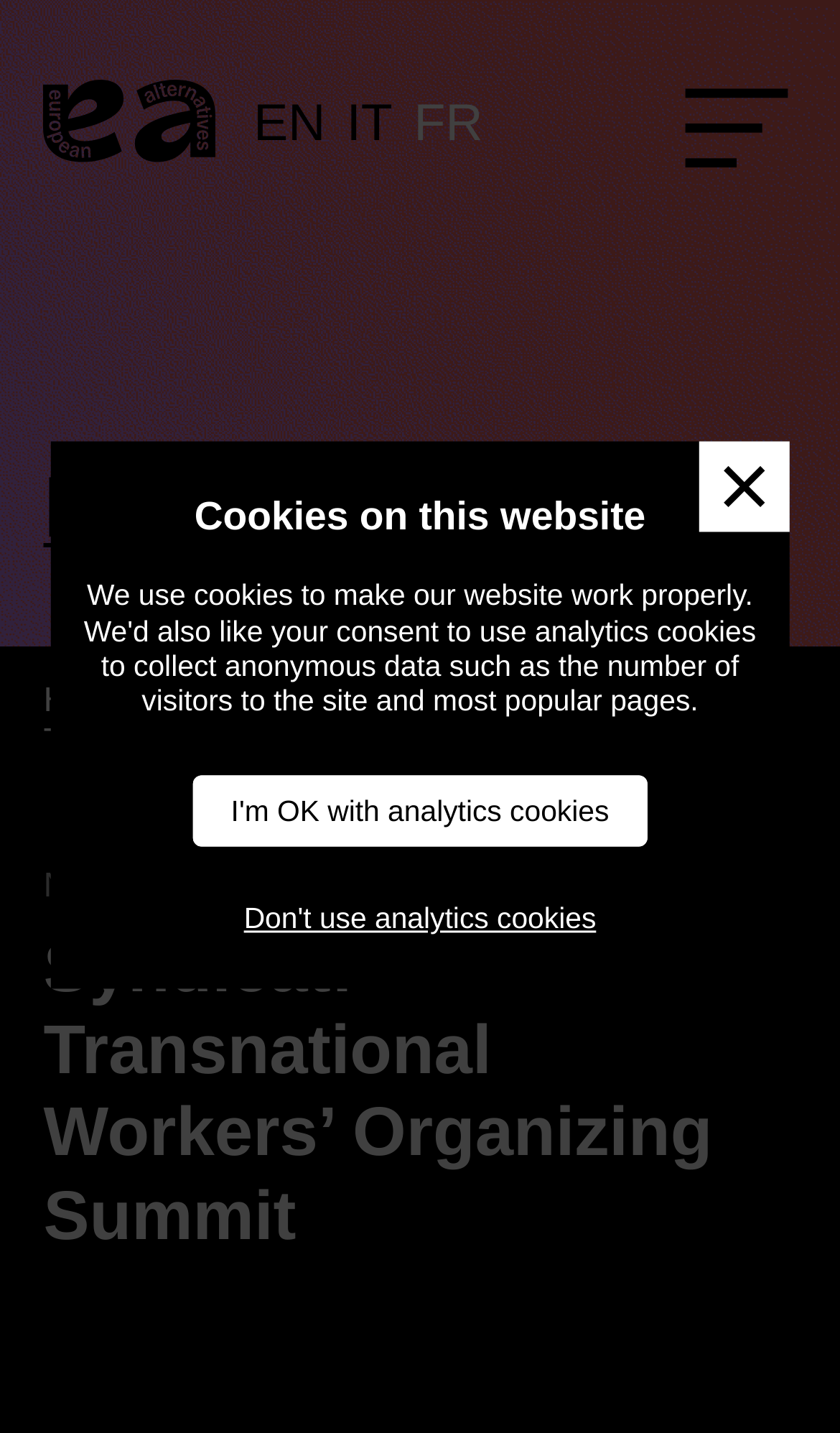What language options are available?
We need a detailed and meticulous answer to the question.

I found the language options by looking at the links at the top of the page, which are 'EN', 'IT', and 'FR'. These links are likely to be language options because they are placed together and have similar formatting.